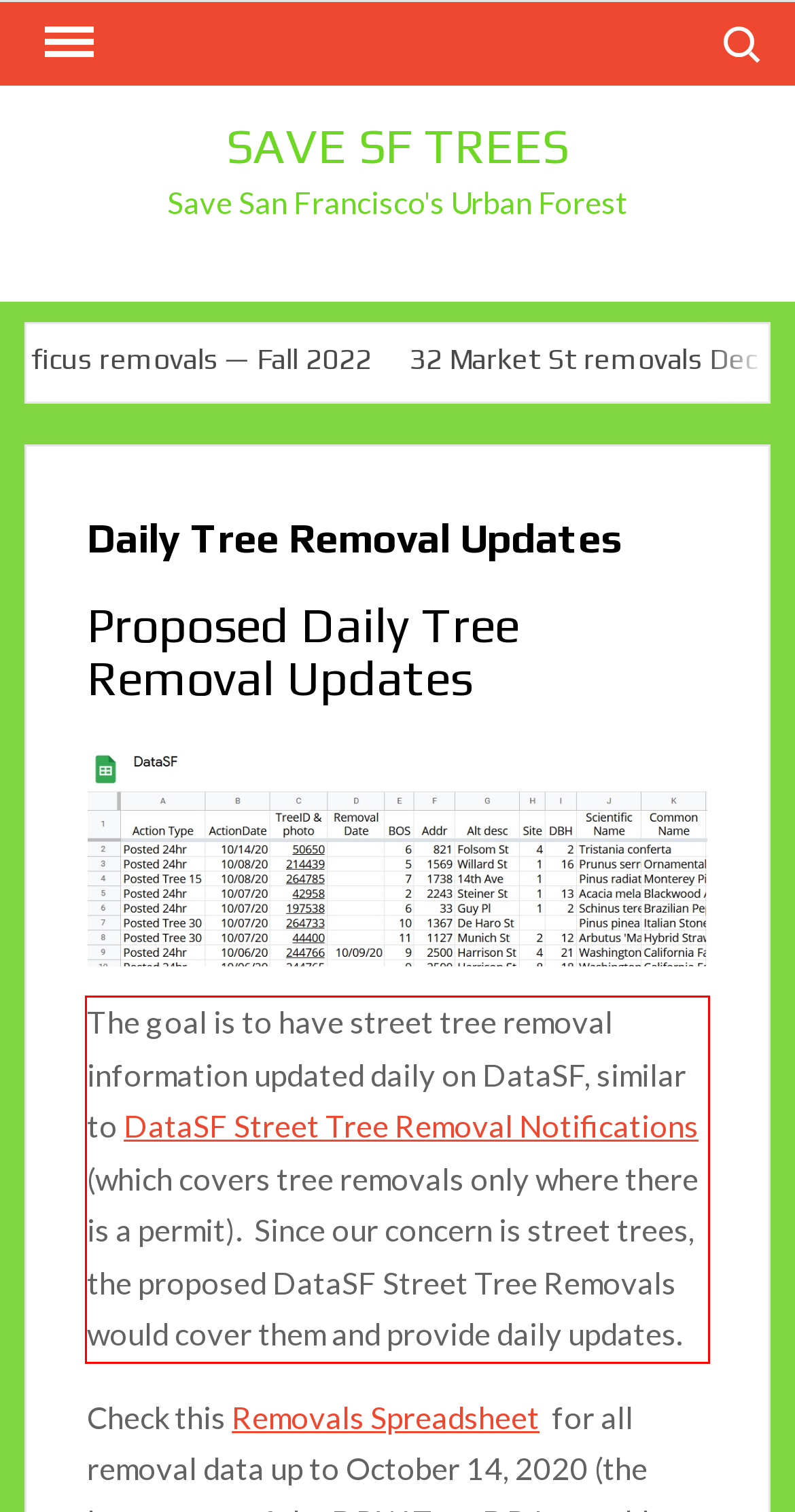Analyze the webpage screenshot and use OCR to recognize the text content in the red bounding box.

The goal is to have street tree removal information updated daily on DataSF, similar to DataSF Street Tree Removal Notifications (which covers tree removals only where there is a permit). Since our concern is street trees, the proposed DataSF Street Tree Removals would cover them and provide daily updates.